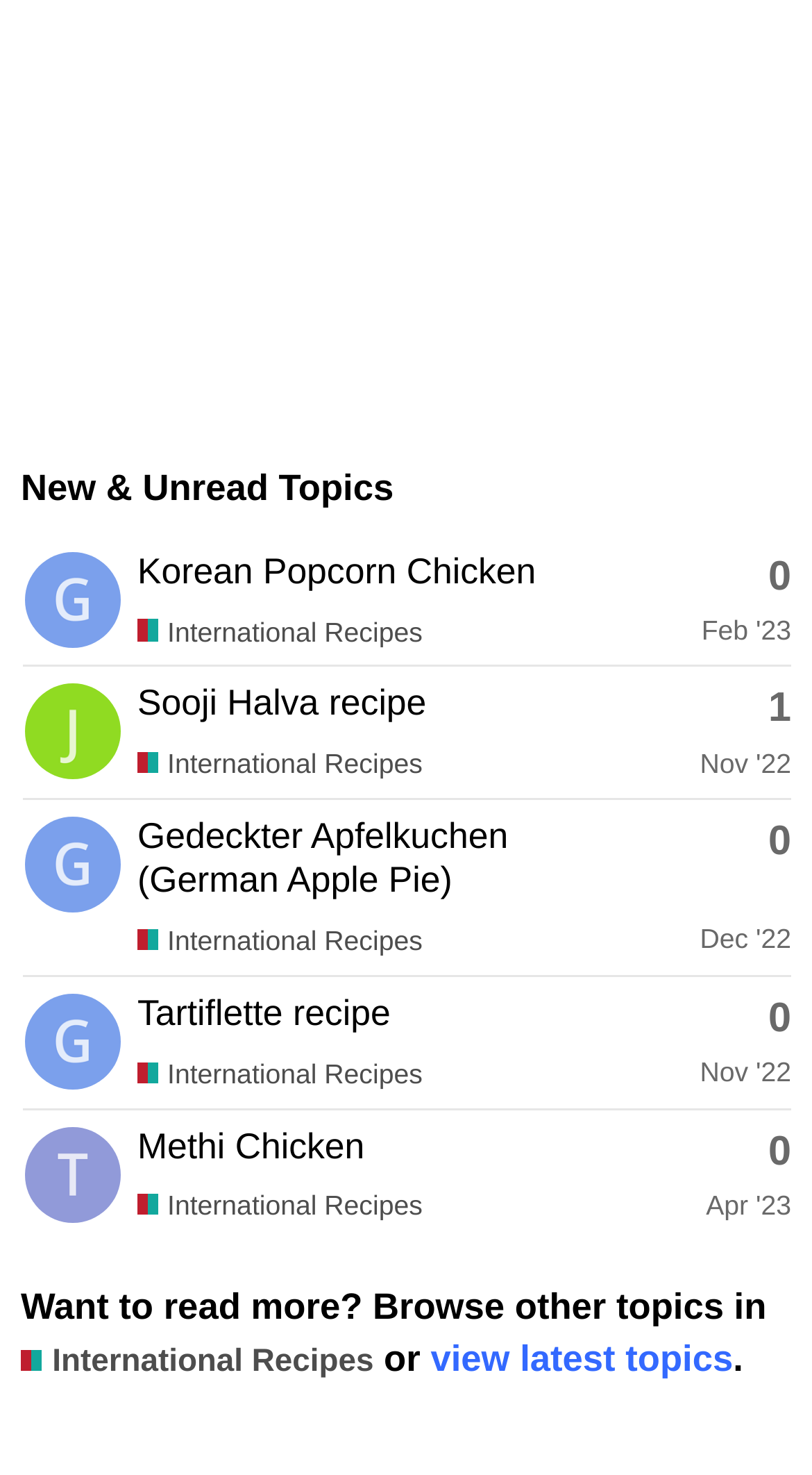Given the description: "Korean Popcorn Chicken", determine the bounding box coordinates of the UI element. The coordinates should be formatted as four float numbers between 0 and 1, [left, top, right, bottom].

[0.169, 0.372, 0.66, 0.401]